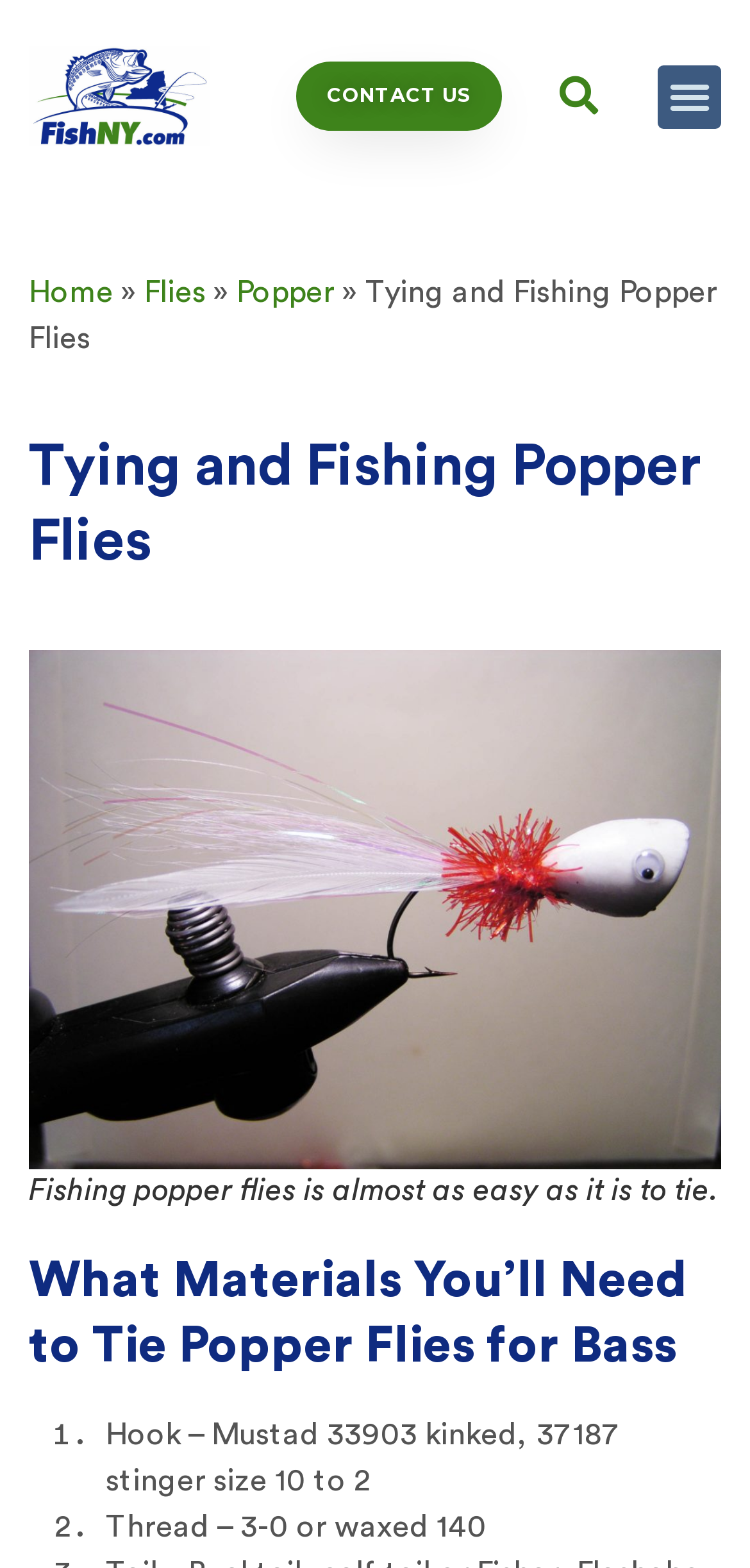Is there an image on the webpage?
Please answer the question with a single word or phrase, referencing the image.

Yes